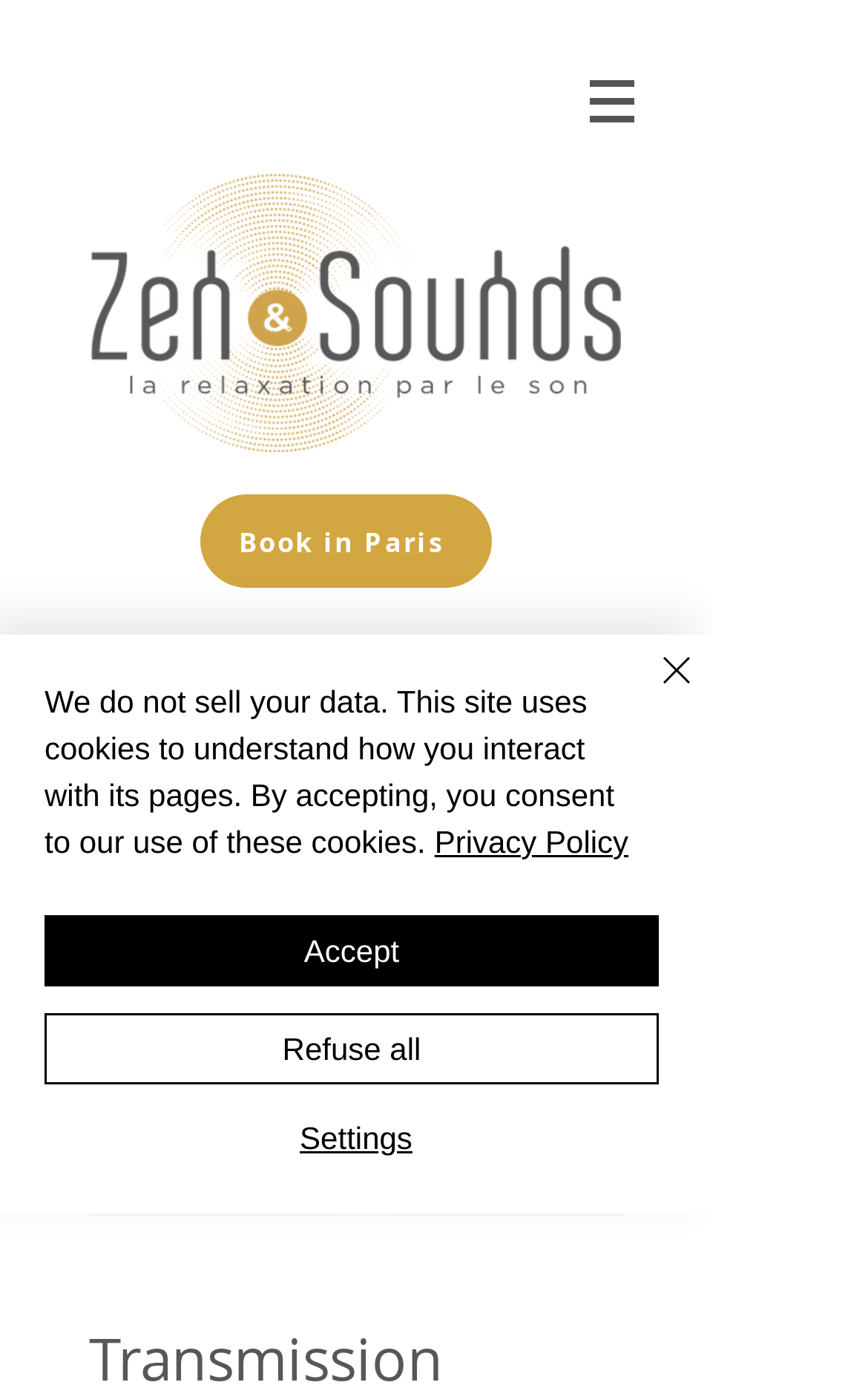What is the function of the 'Add to Wishlist' button?
From the screenshot, provide a brief answer in one word or phrase.

Add product to wishlist